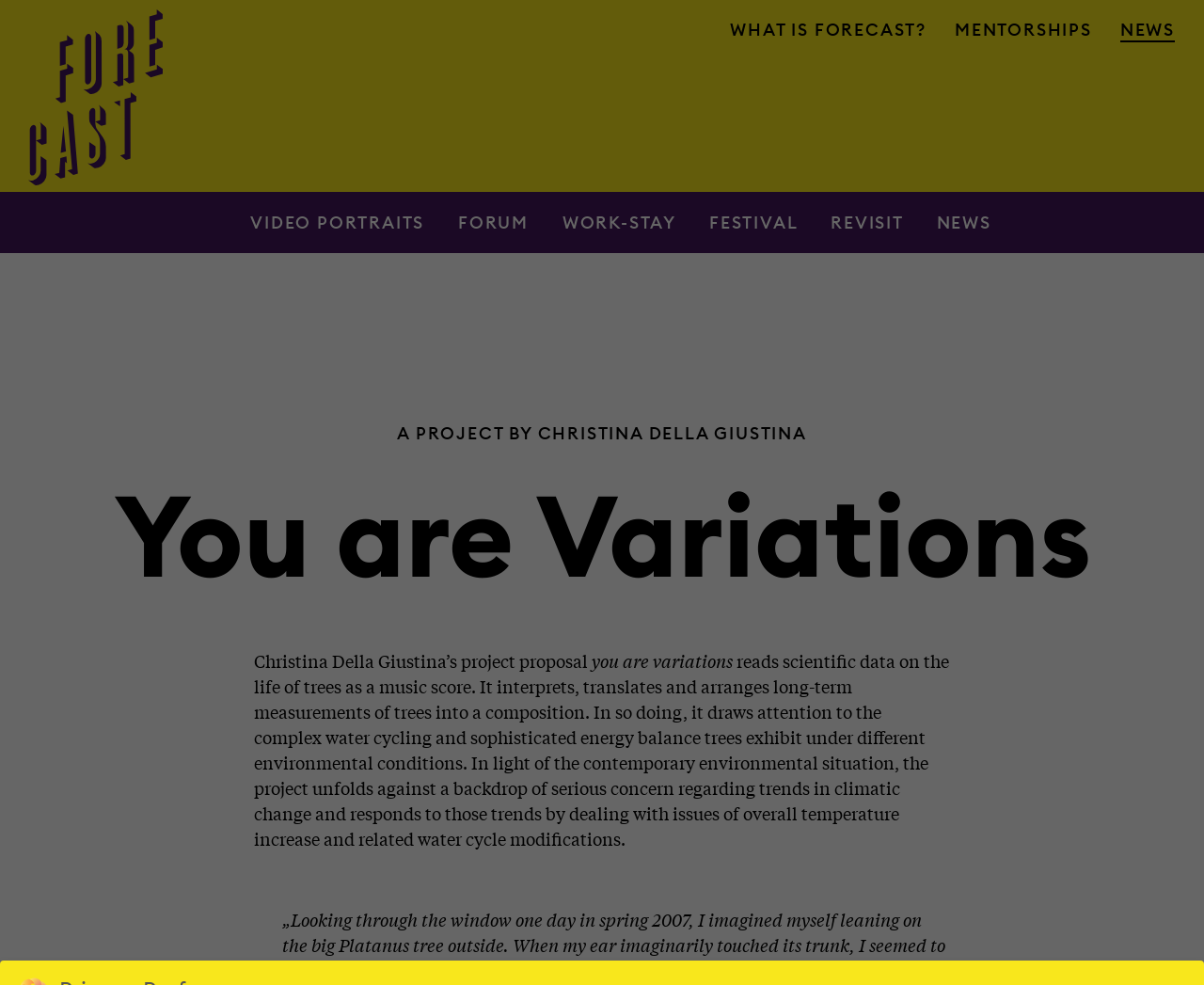Please locate the bounding box coordinates of the element that needs to be clicked to achieve the following instruction: "Click the FORECAST logo". The coordinates should be four float numbers between 0 and 1, i.e., [left, top, right, bottom].

[0.0, 0.0, 0.135, 0.188]